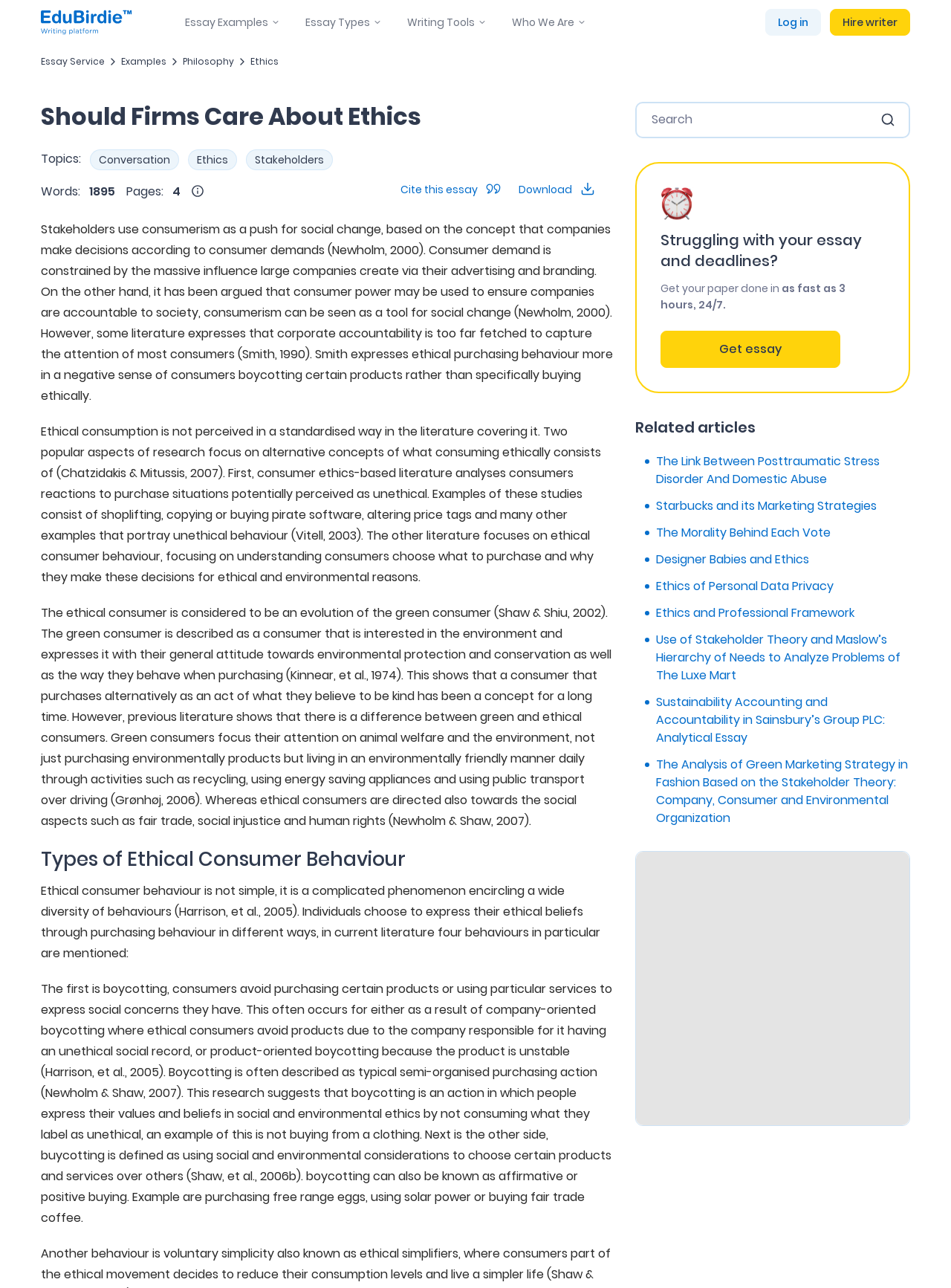How many related articles are listed?
Using the visual information from the image, give a one-word or short-phrase answer.

10